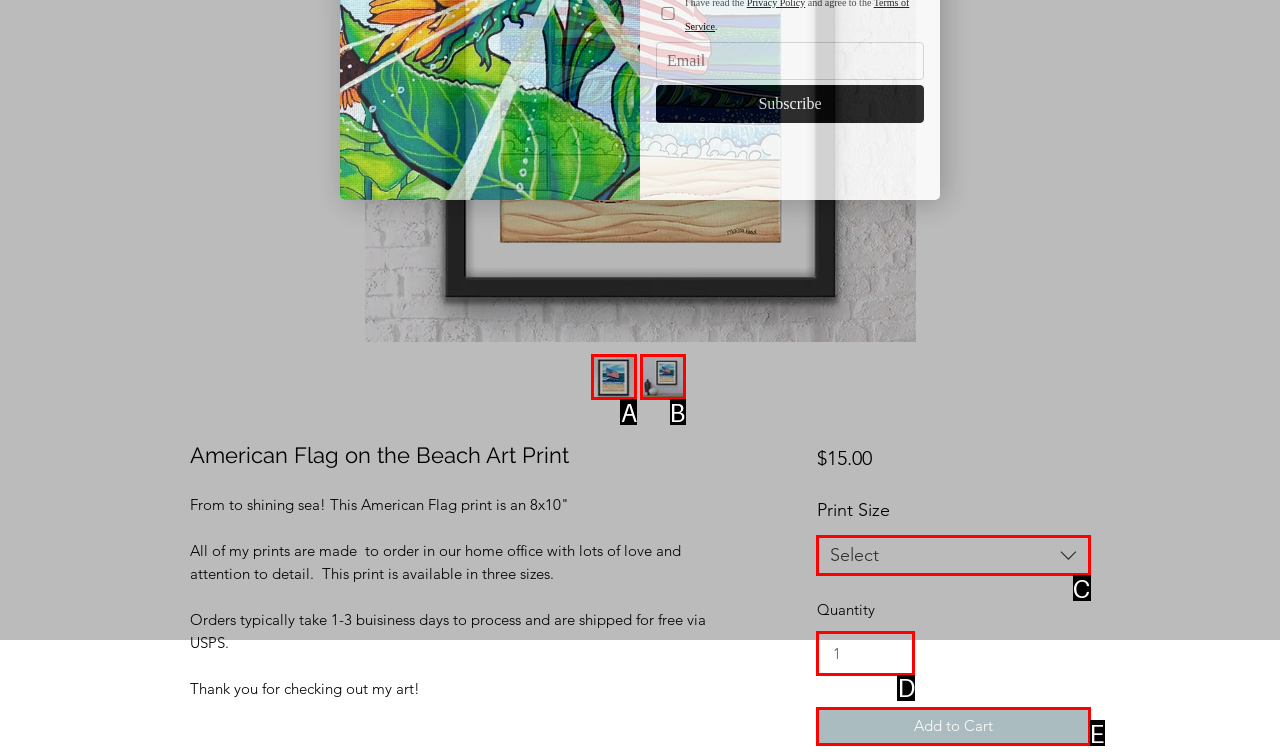Find the HTML element that matches the description: Show All Mail Headers
Respond with the corresponding letter from the choices provided.

None